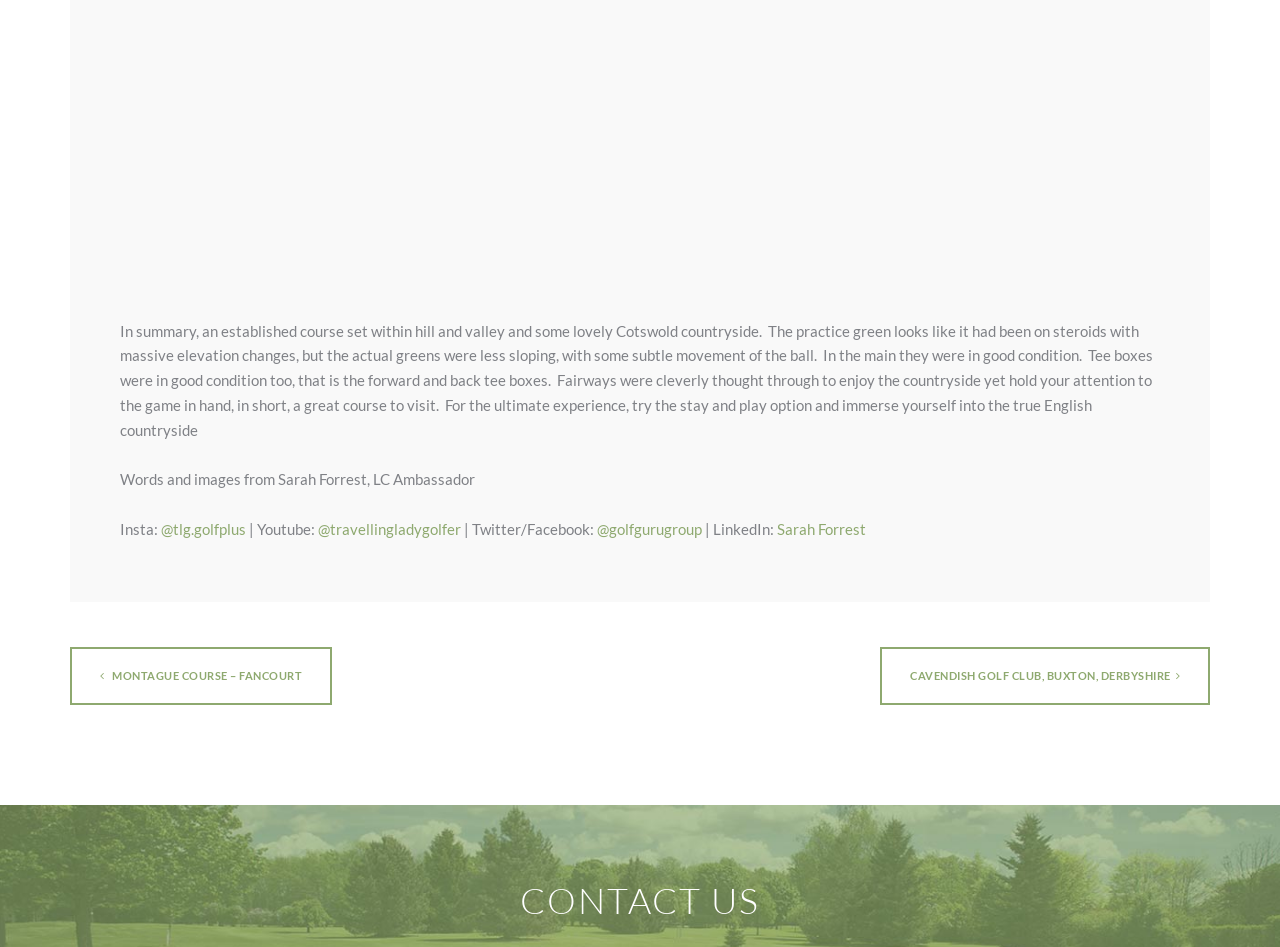Who is the author of the review?
Could you answer the question with a detailed and thorough explanation?

The author of the review is mentioned in the StaticText element with the text 'Words and images from Sarah Forrest, LC Ambassador'.